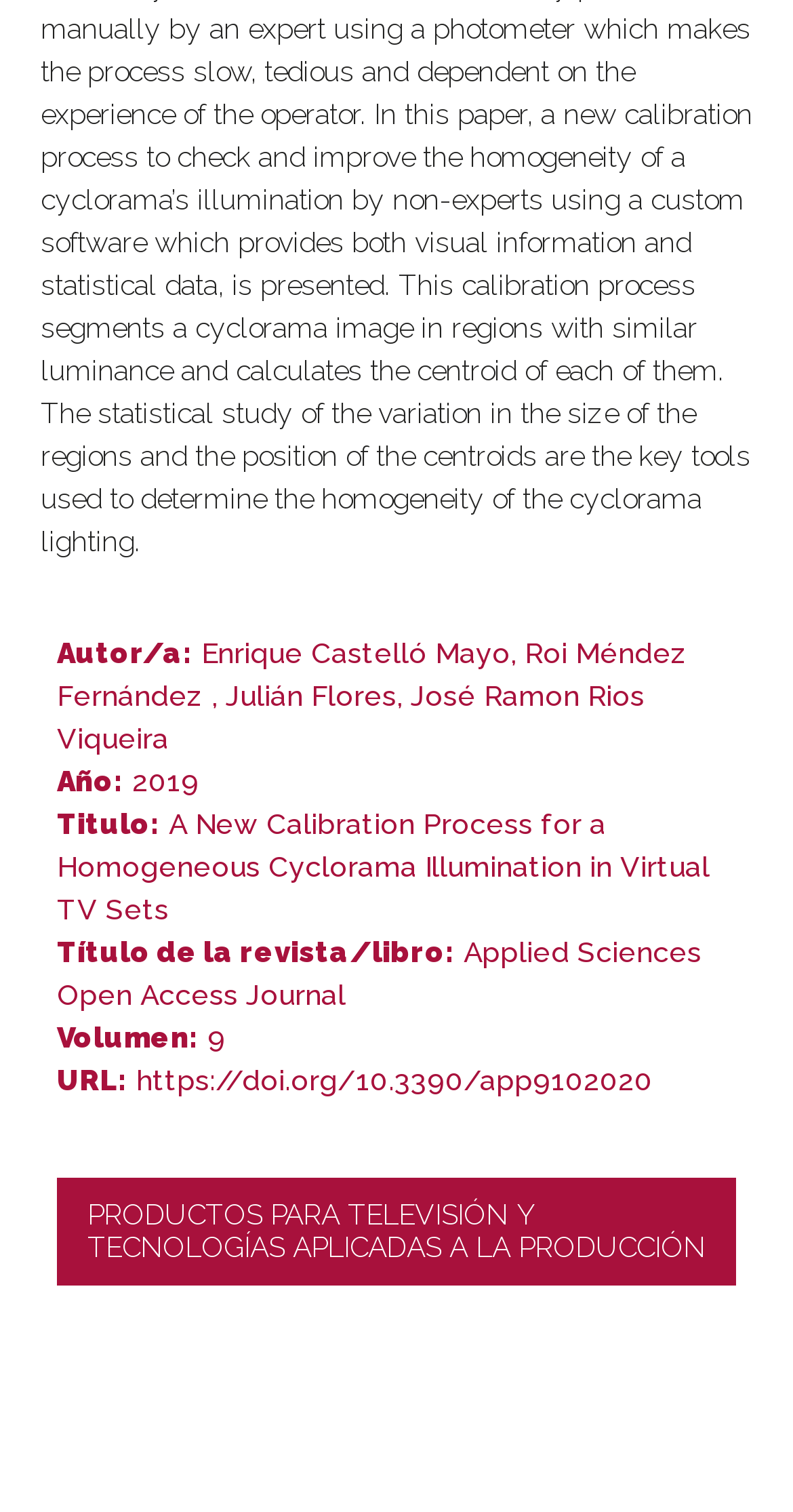Give a one-word or short phrase answer to this question: 
What is the URL of the publication?

https://doi.org/10.3390/app9102020